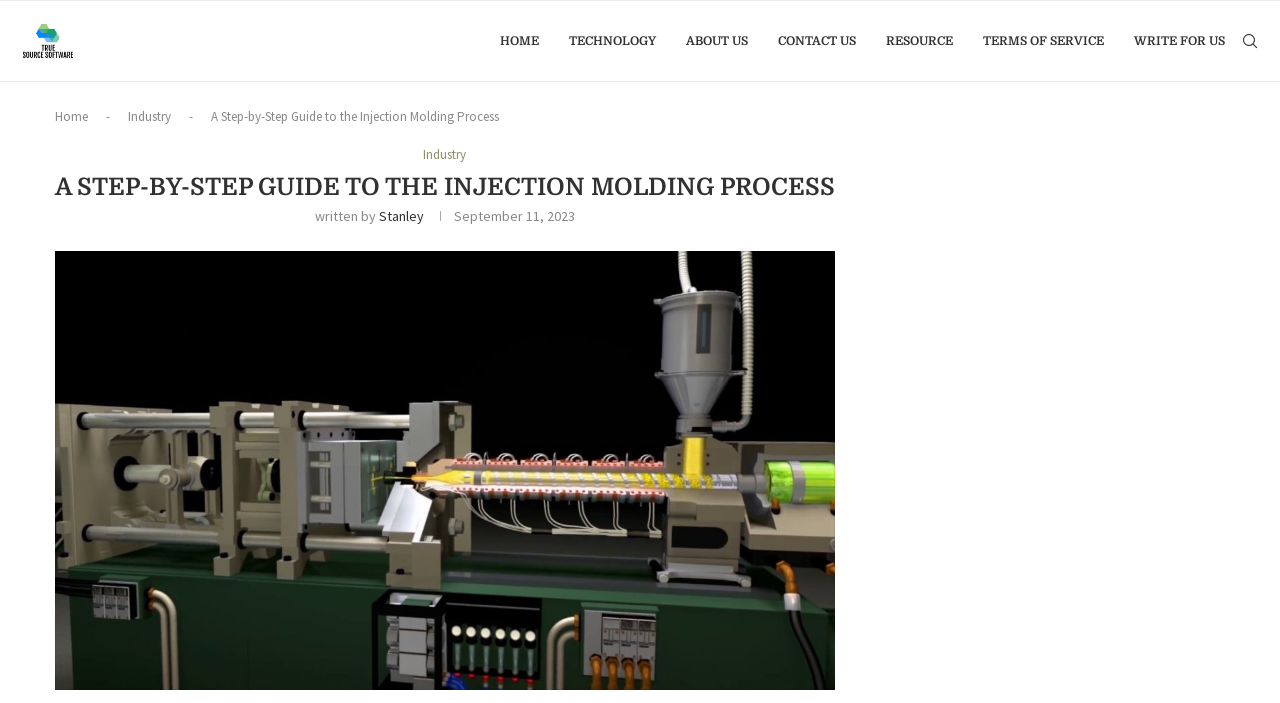Show the bounding box coordinates for the HTML element as described: "Write for Us".

[0.886, 0.001, 0.957, 0.115]